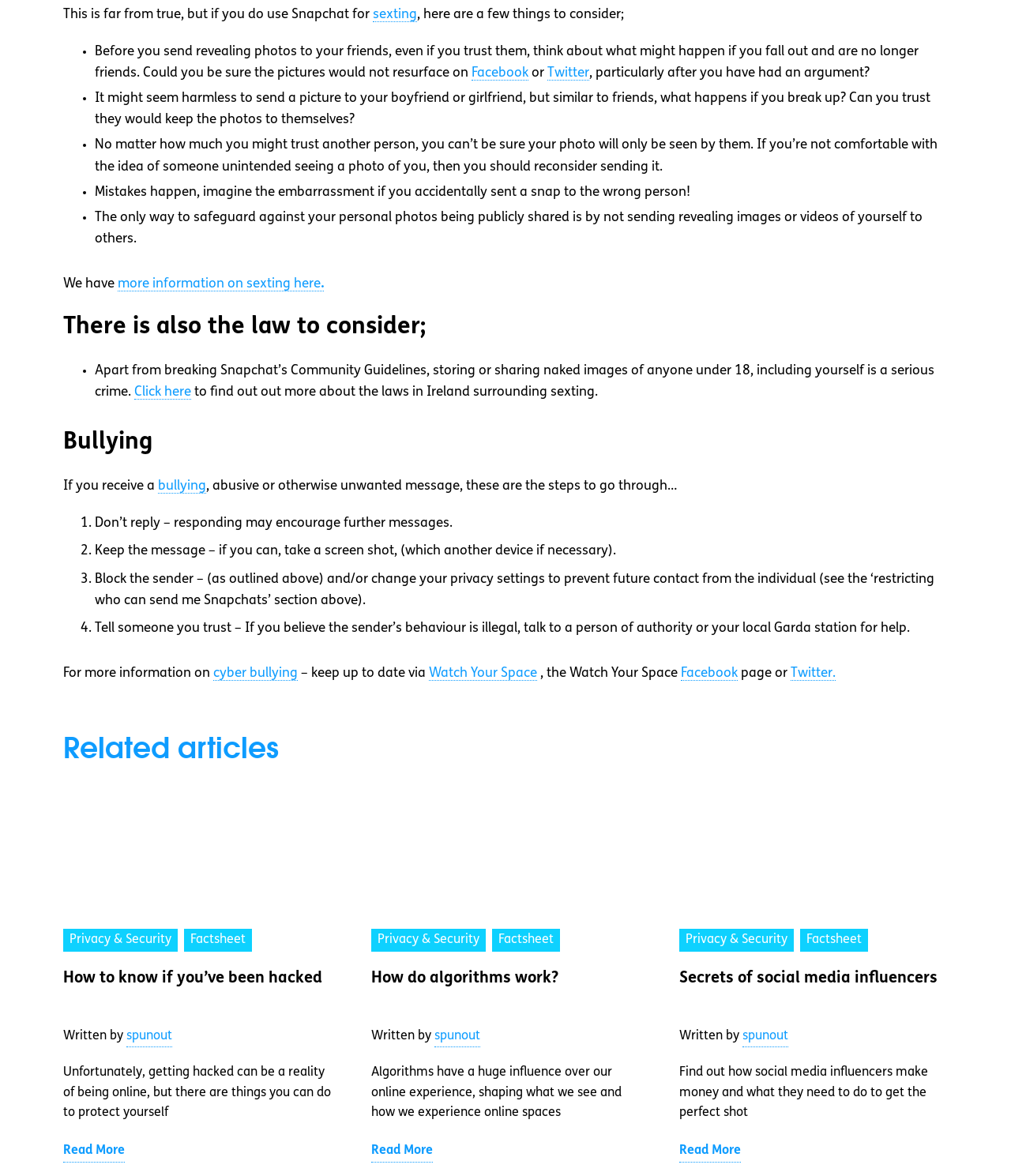Identify the bounding box coordinates of the clickable region to carry out the given instruction: "Learn more about 'cyber bullying'".

[0.211, 0.567, 0.295, 0.579]